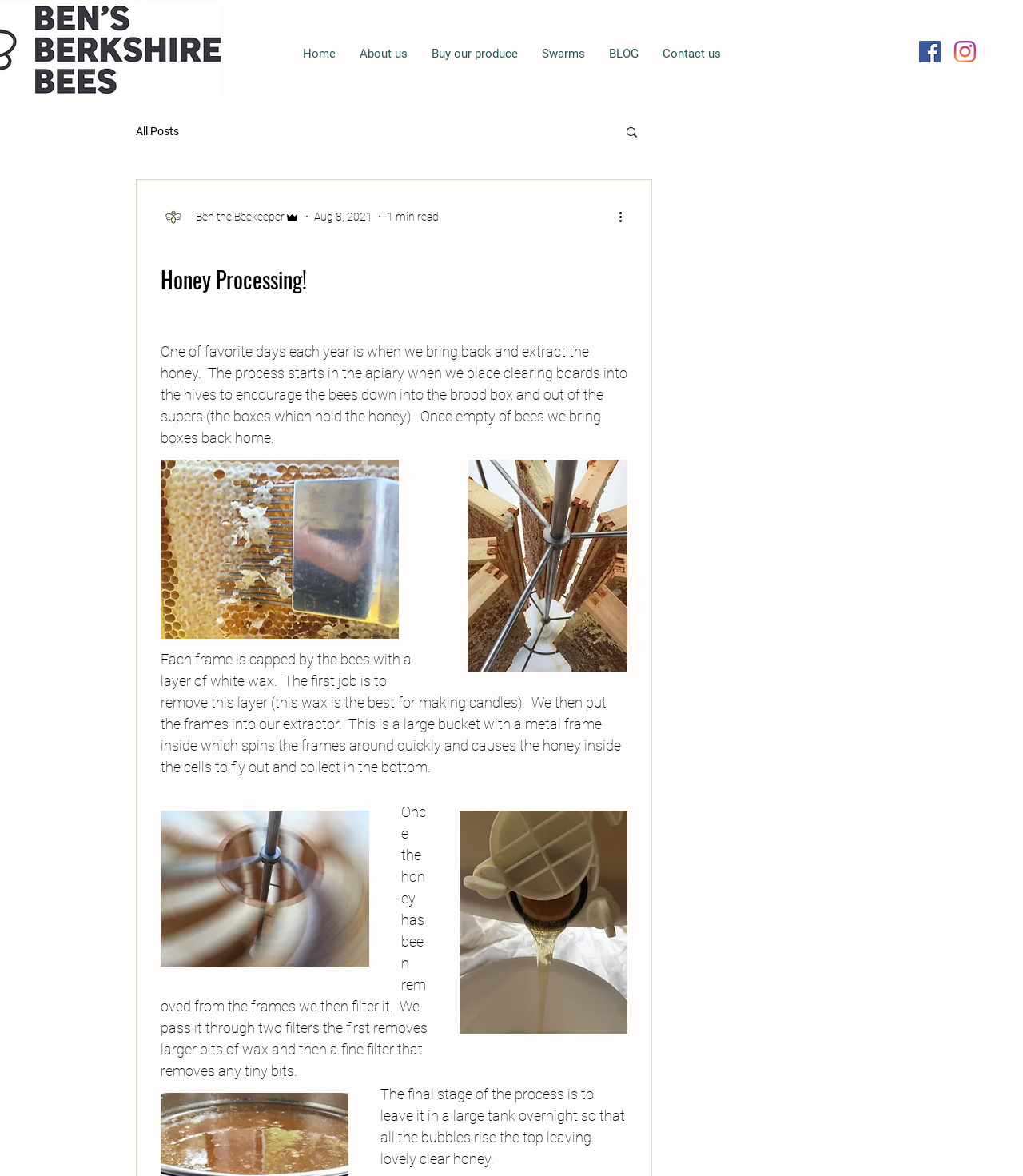Please determine the bounding box coordinates for the UI element described here. Use the format (top-left x, top-left y, bottom-right x, bottom-right y) with values bounded between 0 and 1: All Posts

[0.133, 0.106, 0.175, 0.117]